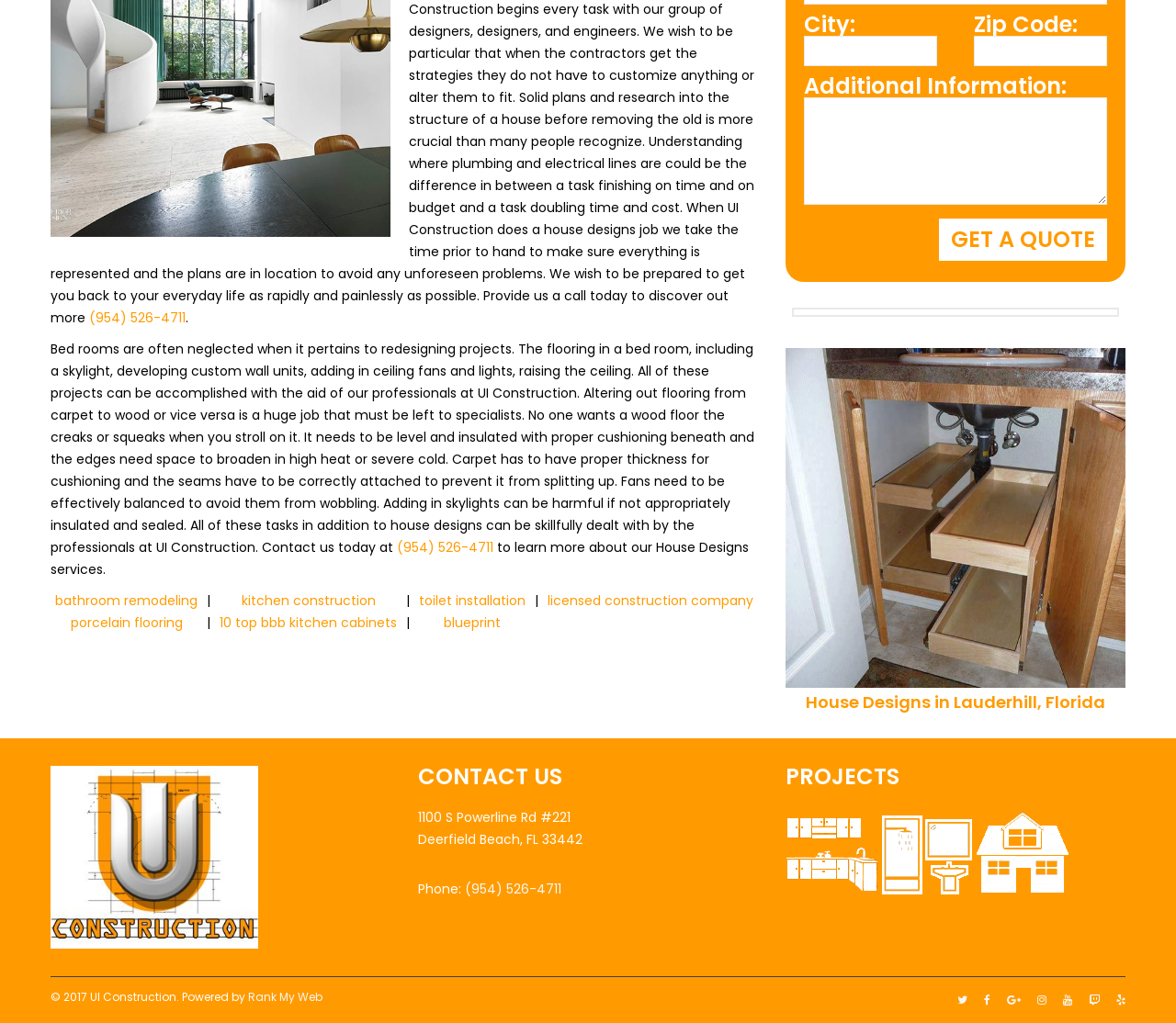Find the bounding box coordinates for the element described here: "Uncategorized".

None